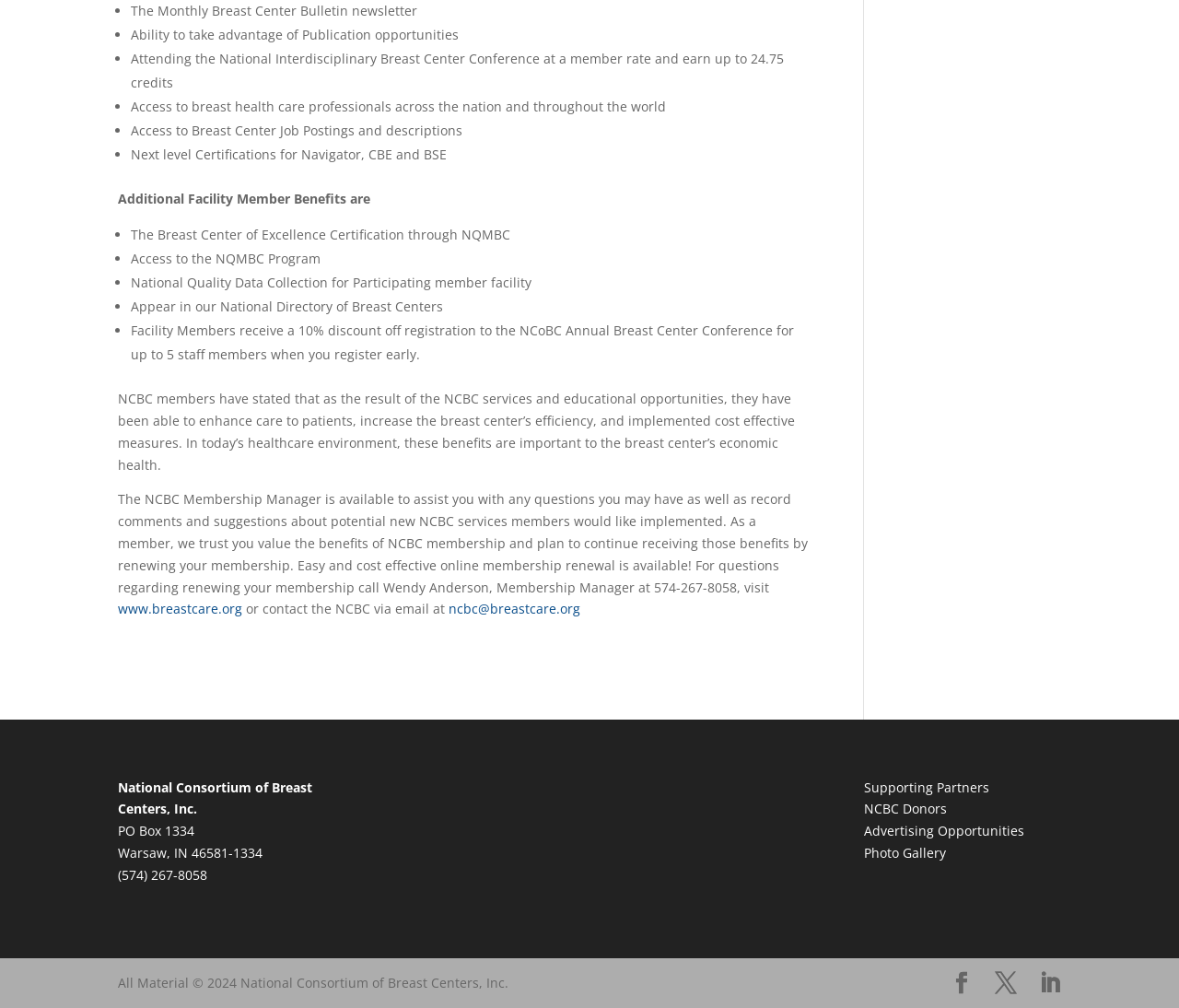Please identify the bounding box coordinates of the area I need to click to accomplish the following instruction: "View the 'Recent Posts'".

None